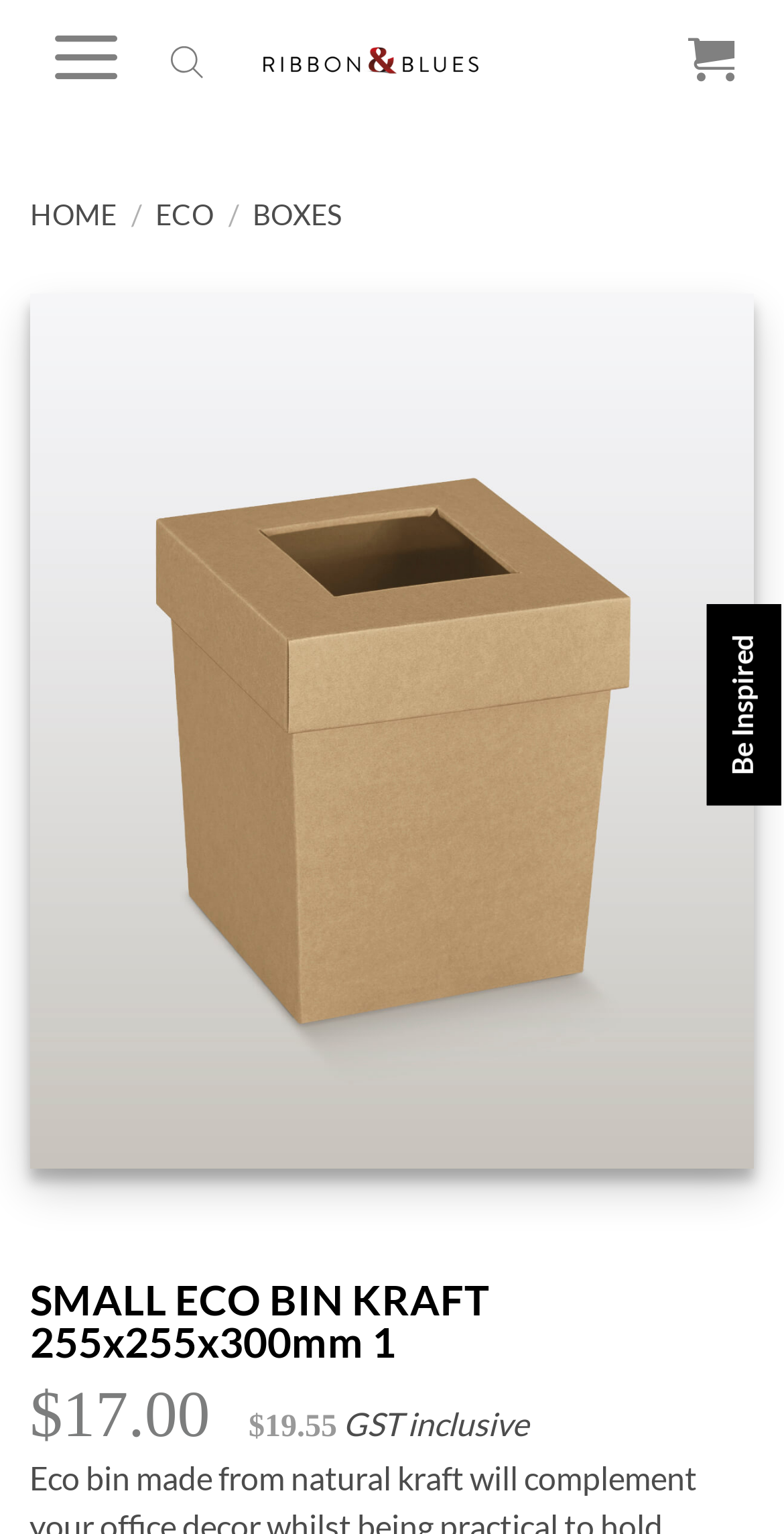Please identify the bounding box coordinates of the element's region that I should click in order to complete the following instruction: "Go to the HOME page". The bounding box coordinates consist of four float numbers between 0 and 1, i.e., [left, top, right, bottom].

[0.038, 0.128, 0.149, 0.151]